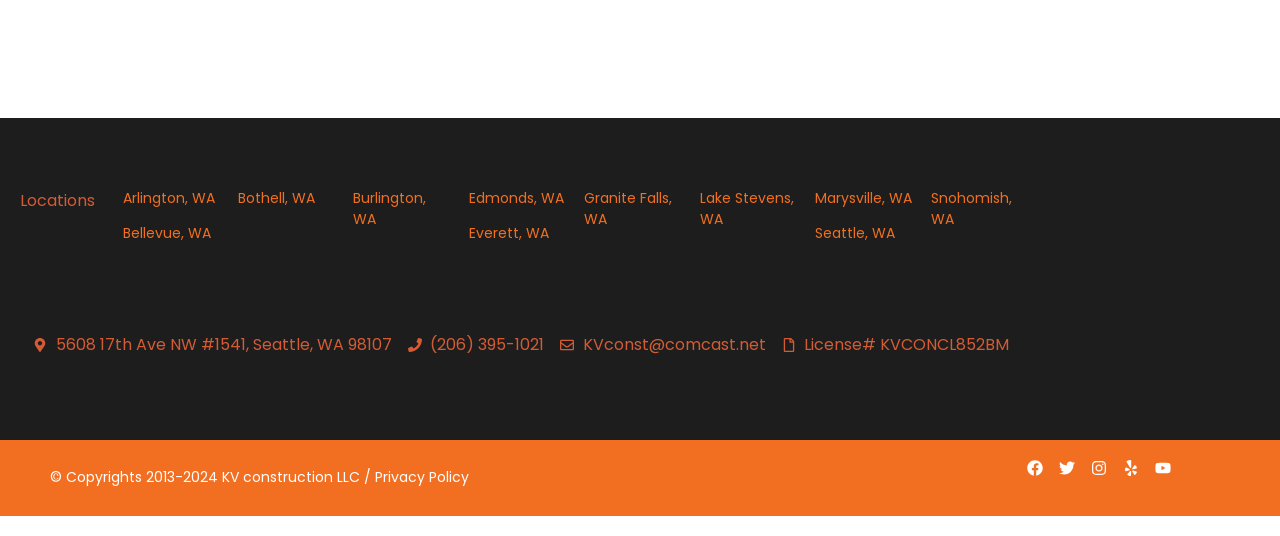Can you specify the bounding box coordinates of the area that needs to be clicked to fulfill the following instruction: "Click on Arlington, WA"?

[0.096, 0.35, 0.168, 0.388]